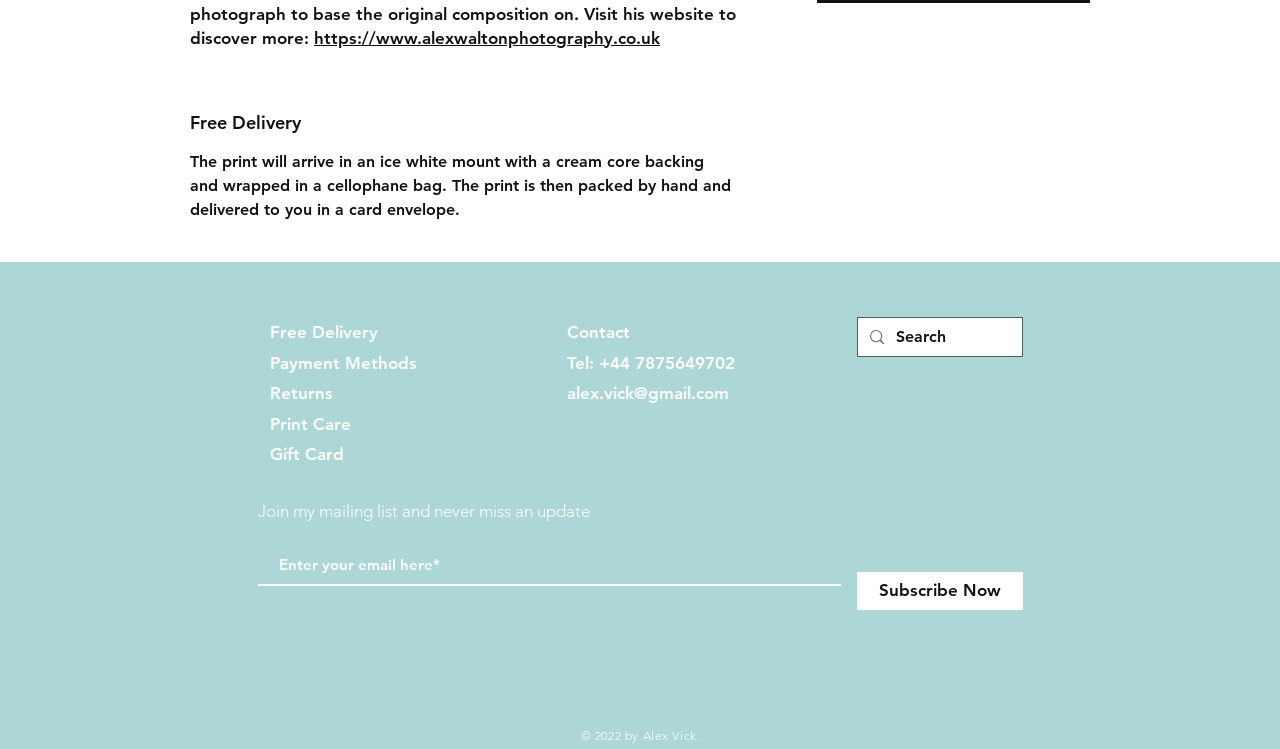Please locate the bounding box coordinates of the element's region that needs to be clicked to follow the instruction: "View the payment methods". The bounding box coordinates should be provided as four float numbers between 0 and 1, i.e., [left, top, right, bottom].

[0.211, 0.471, 0.326, 0.497]